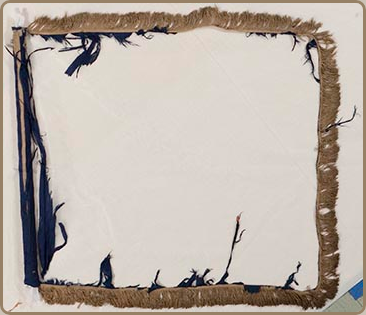Describe the image in great detail, covering all key points.

This image features a historical flag associated with the 8th Cavalry, also known as the 89th Regiment, from Pennsylvania. The flag is depicted with a lightly colored field bordered by dark blue and tan fringes, reflecting the traditional design elements of regimental standards from the Civil War era. The image highlights the flag's detailed craftsmanship, showcasing frayed edges that indicate its age and storied past. The 8th Cavalry was recruited from Philadelphia, Chester, and Lycoming counties during the summer and fall of 1861, and this standard was presented to them in December of that year. The flag remained in service until it was retired during the 1864 Virginia Campaign, leaving a lasting legacy tied to the regiment's history. This artifact is a testament to the military heritage and the valor of those who served under it.